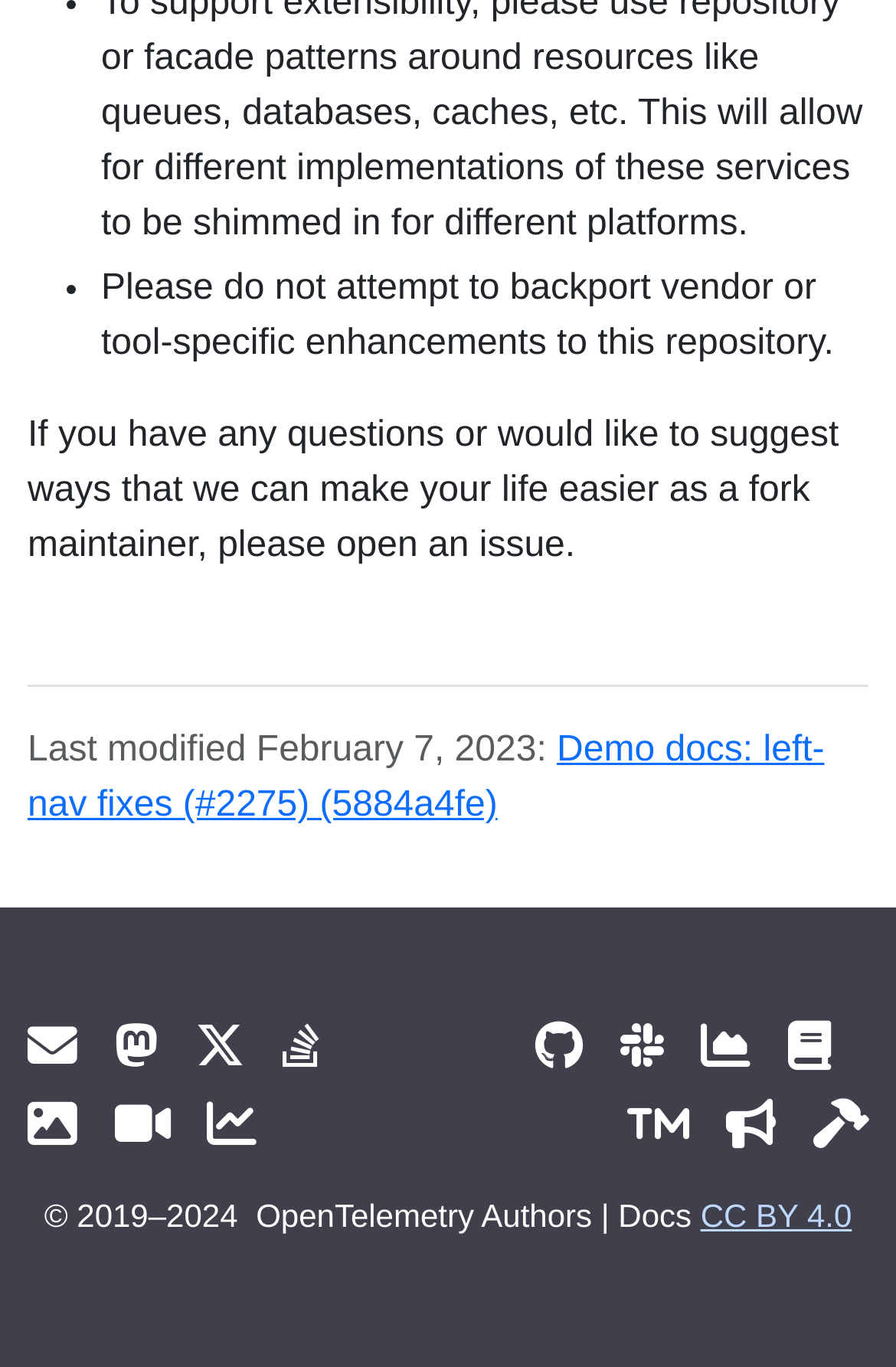Identify the bounding box coordinates of the specific part of the webpage to click to complete this instruction: "Visit GitHub".

[0.597, 0.745, 0.651, 0.787]